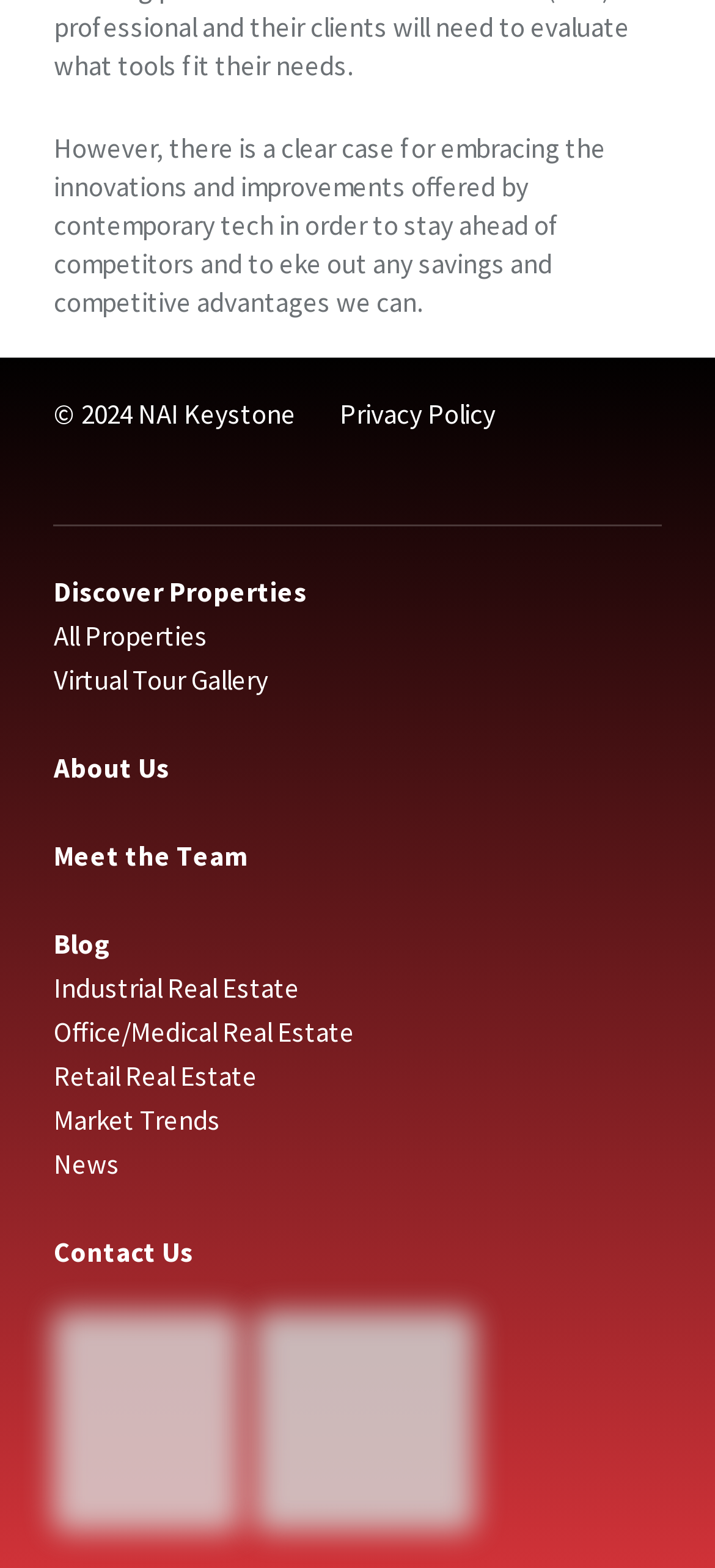Please provide the bounding box coordinates for the element that needs to be clicked to perform the instruction: "Read GDPR information notice". The coordinates must consist of four float numbers between 0 and 1, formatted as [left, top, right, bottom].

None